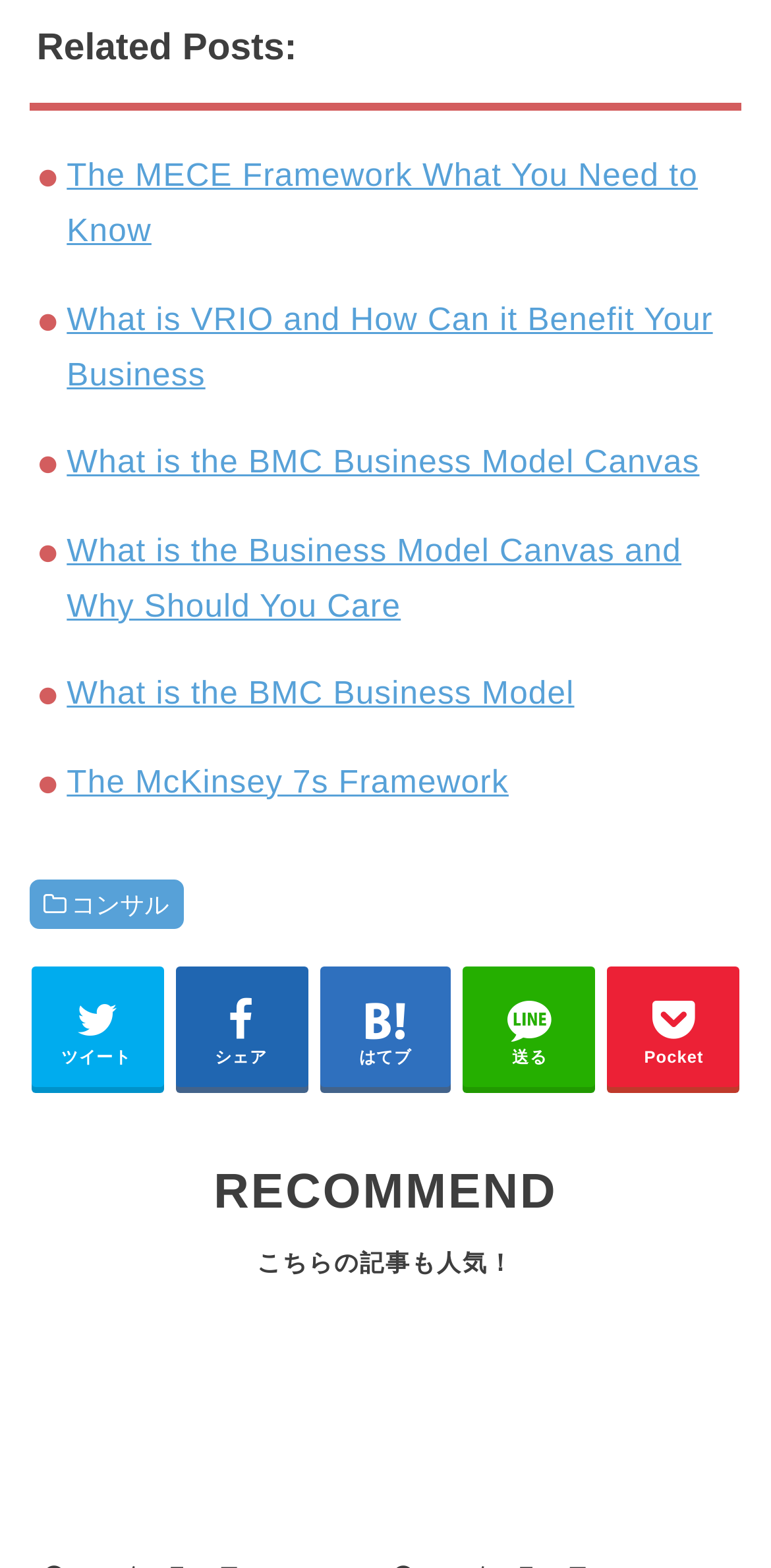What is the purpose of the icons below the McKinsey 7s Framework link?
Using the image as a reference, give a one-word or short phrase answer.

Social media sharing